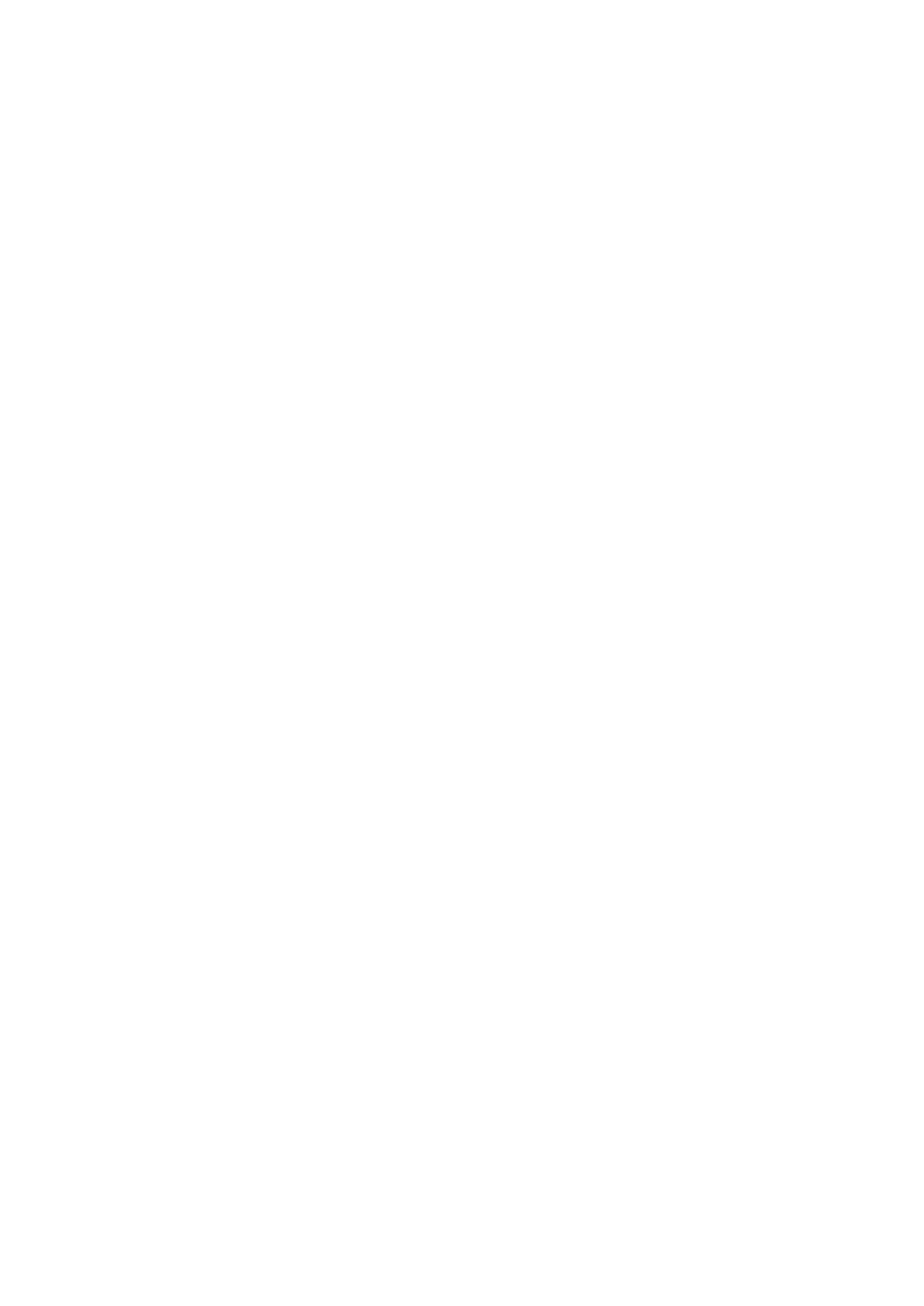What can church provide to help individuals with anxiety?
Please provide a comprehensive answer based on the details in the screenshot.

Church can provide a sense of community and belonging, support from clergy and other church leaders, spirituality as a source of comfort and strength, rituals that can provide a sense of purpose and predictability, and opportunities to serve others, all of which can be helpful for individuals with anxiety.